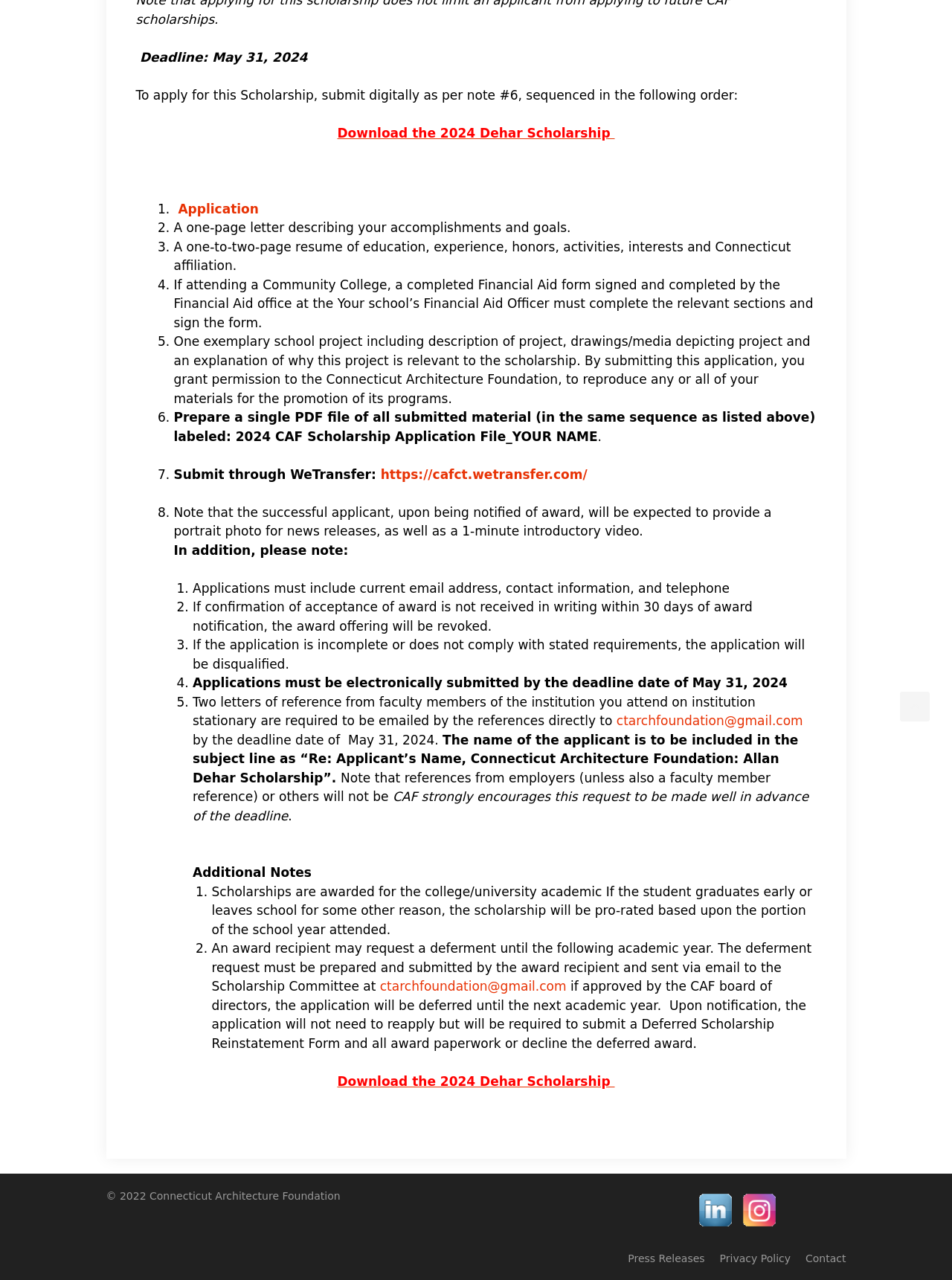Identify the bounding box coordinates of the region I need to click to complete this instruction: "Submit through WeTransfer".

[0.4, 0.365, 0.617, 0.376]